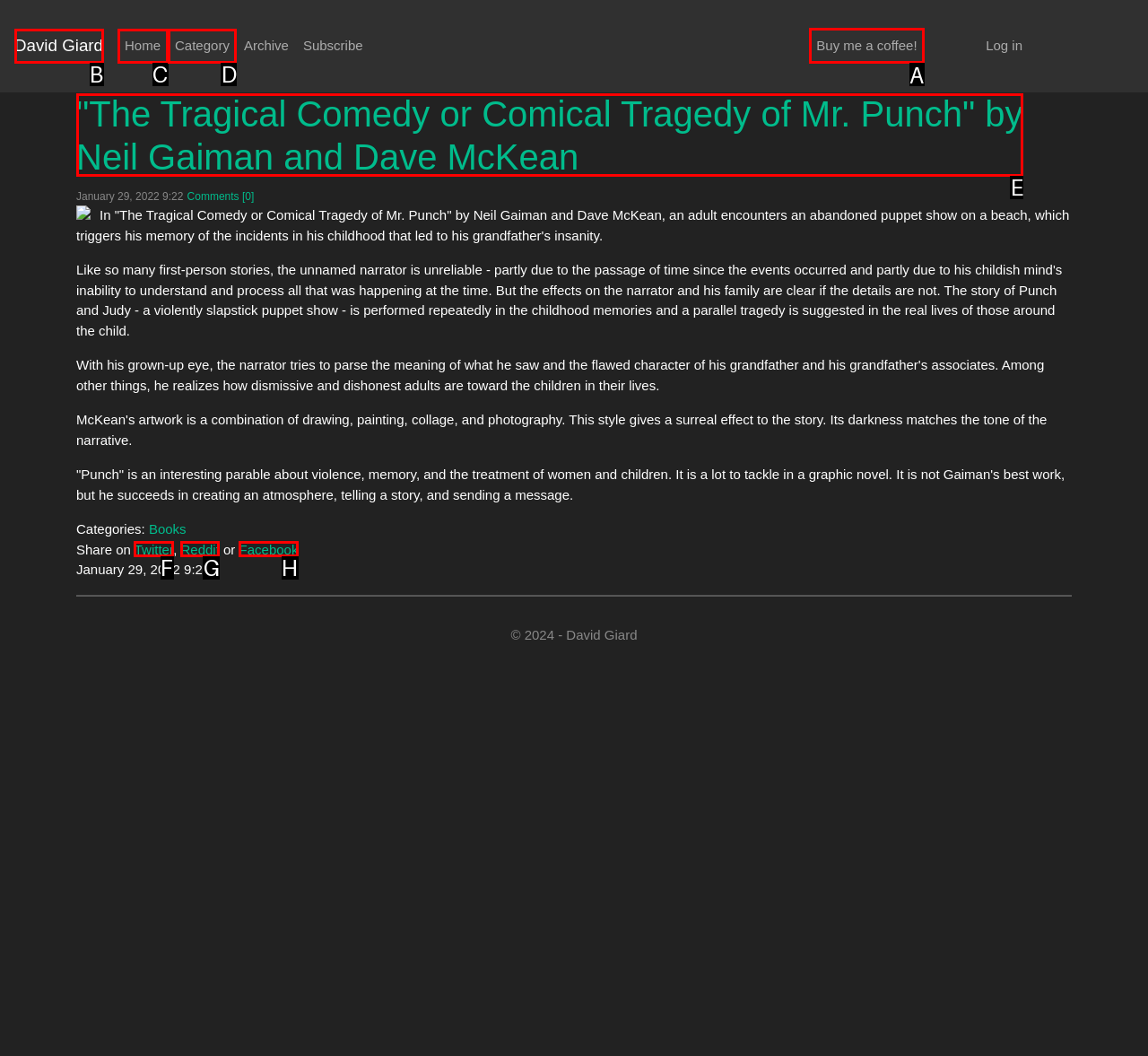Determine the letter of the UI element I should click on to complete the task: Buy me a coffee! from the provided choices in the screenshot.

A